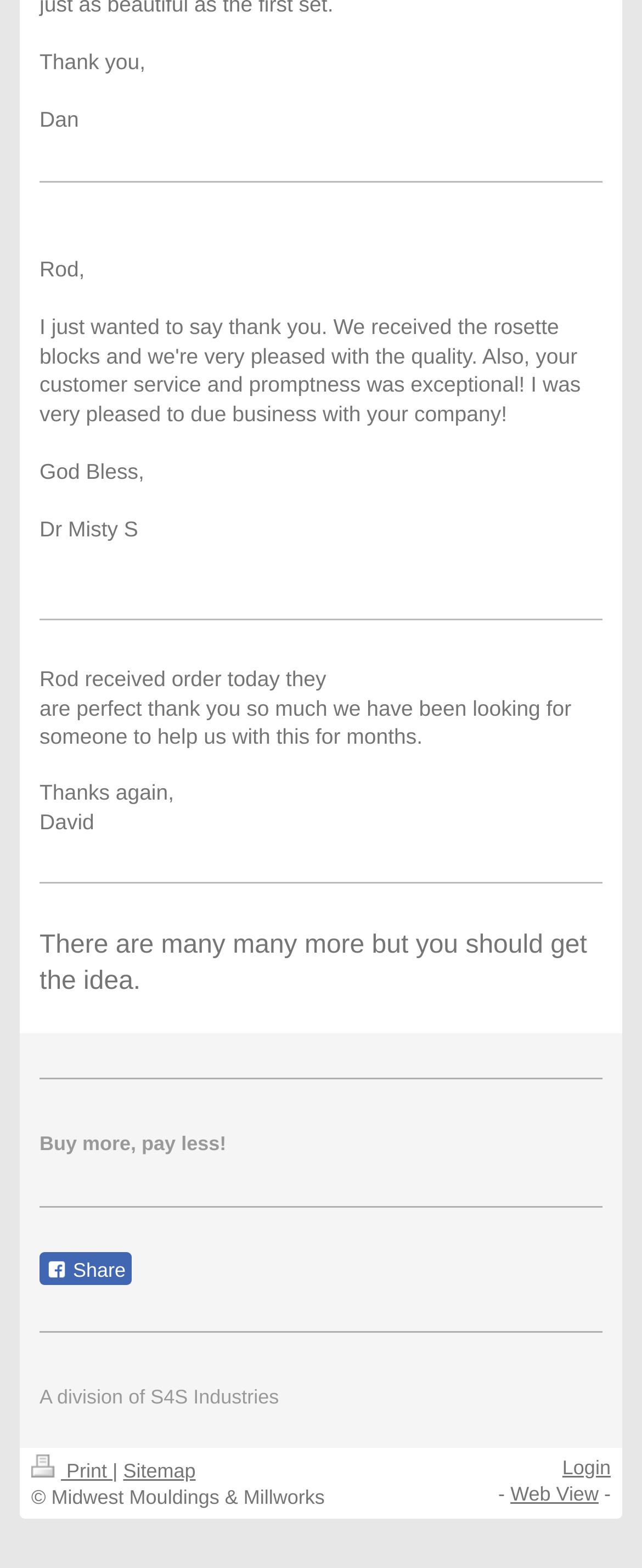Please find the bounding box coordinates (top-left x, top-left y, bottom-right x, bottom-right y) in the screenshot for the UI element described as follows: Web View

[0.795, 0.946, 0.932, 0.96]